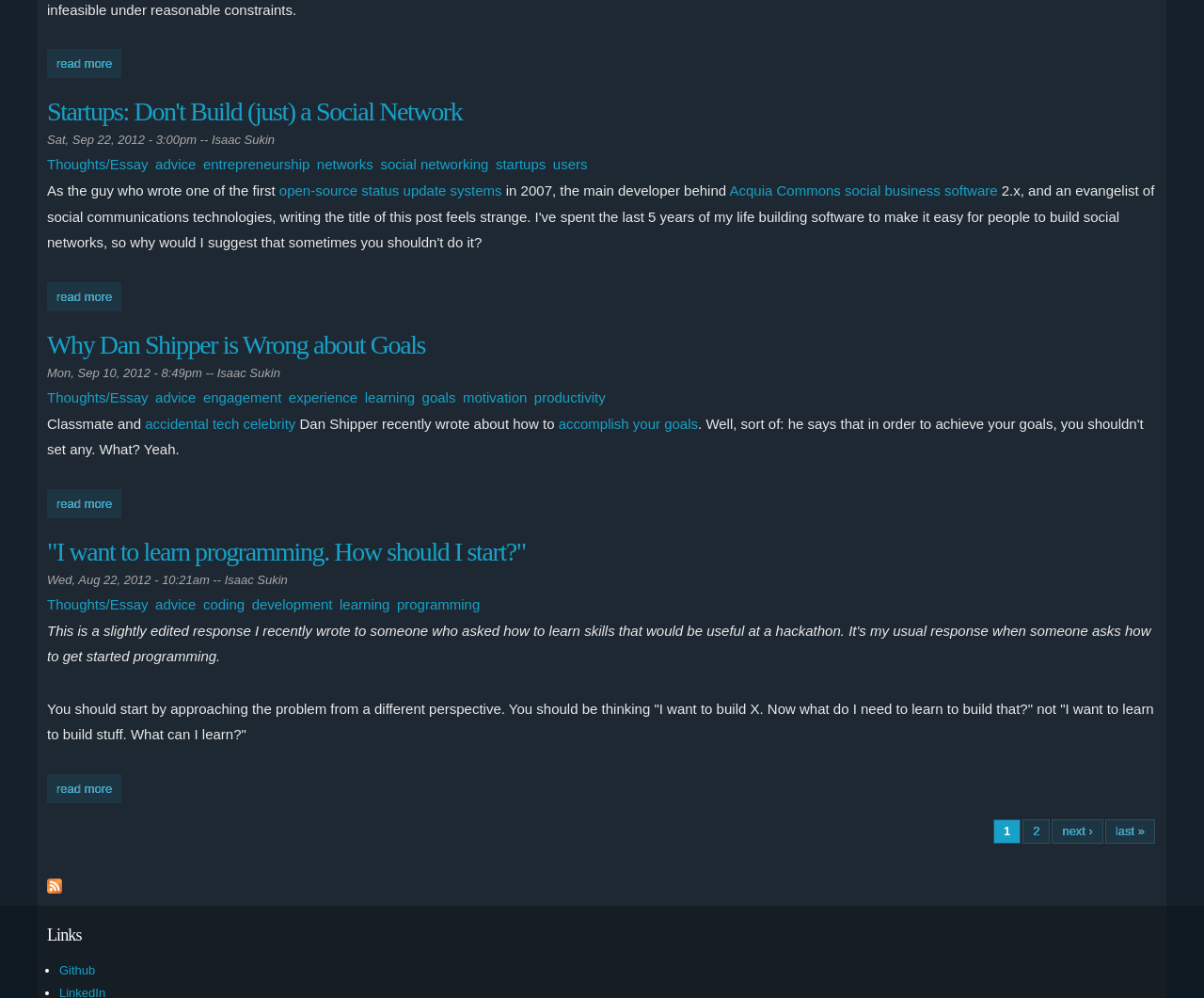Bounding box coordinates are specified in the format (top-left x, top-left y, bottom-right x, bottom-right y). All values are floating point numbers bounded between 0 and 1. Please provide the bounding box coordinate of the region this sentence describes: Acquia Commons social business software

[0.606, 0.183, 0.829, 0.199]